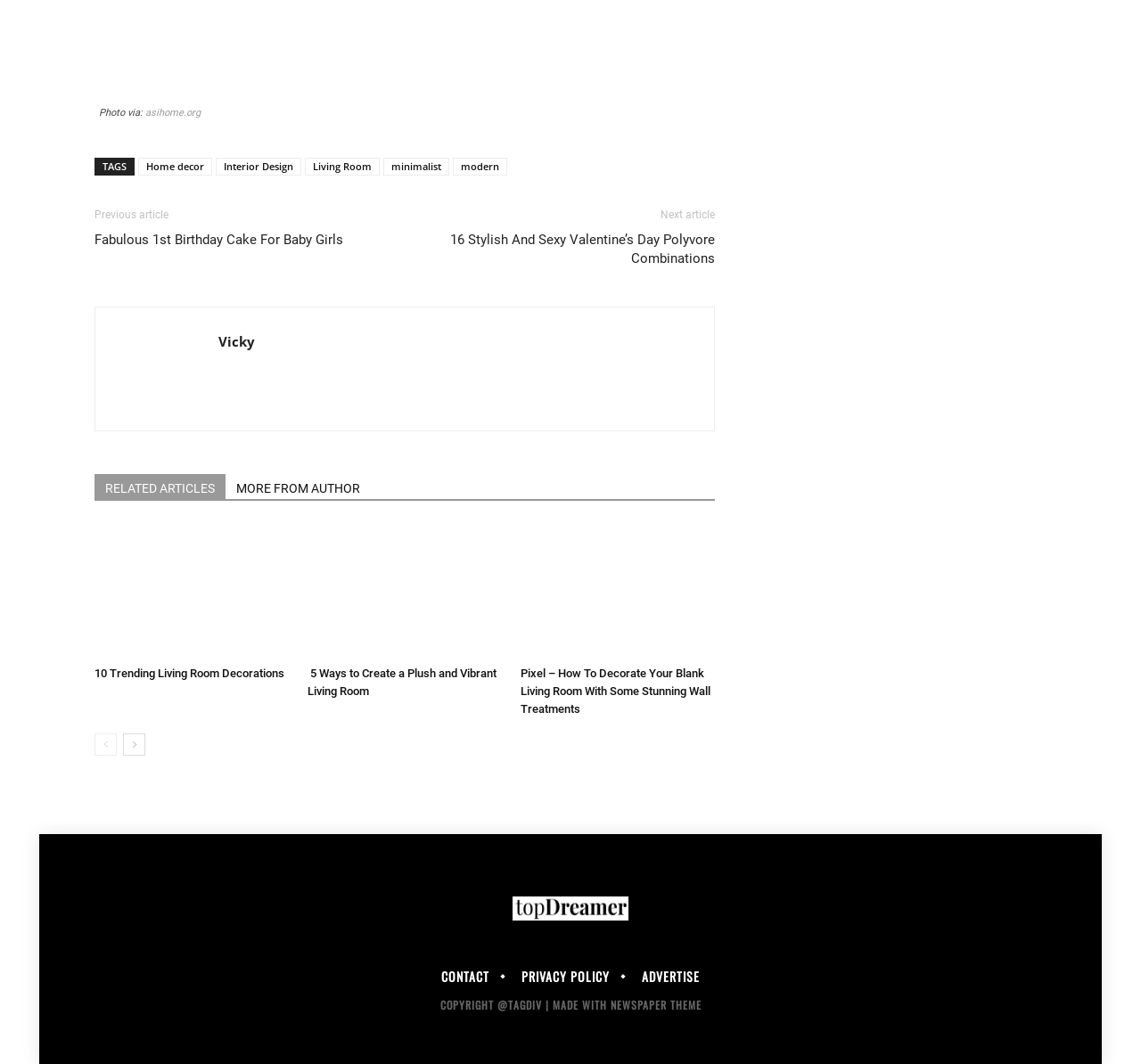What is the purpose of the links 'prev-page' and 'next-page'?
Provide an in-depth and detailed answer to the question.

The links 'prev-page' and 'next-page' are used for navigation, allowing users to move to the previous or next page of the website, likely to access more articles or content.